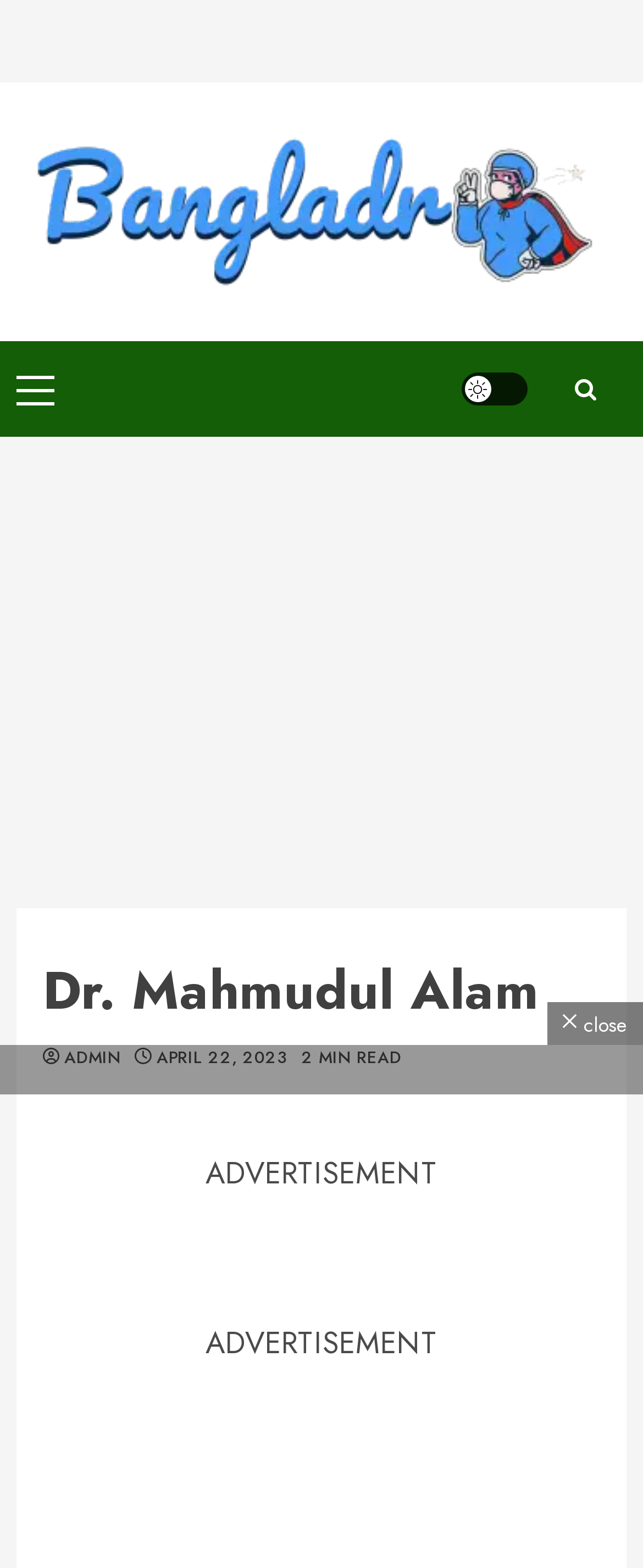Use a single word or phrase to answer the question: 
What is the purpose of the 'close' button?

To close something